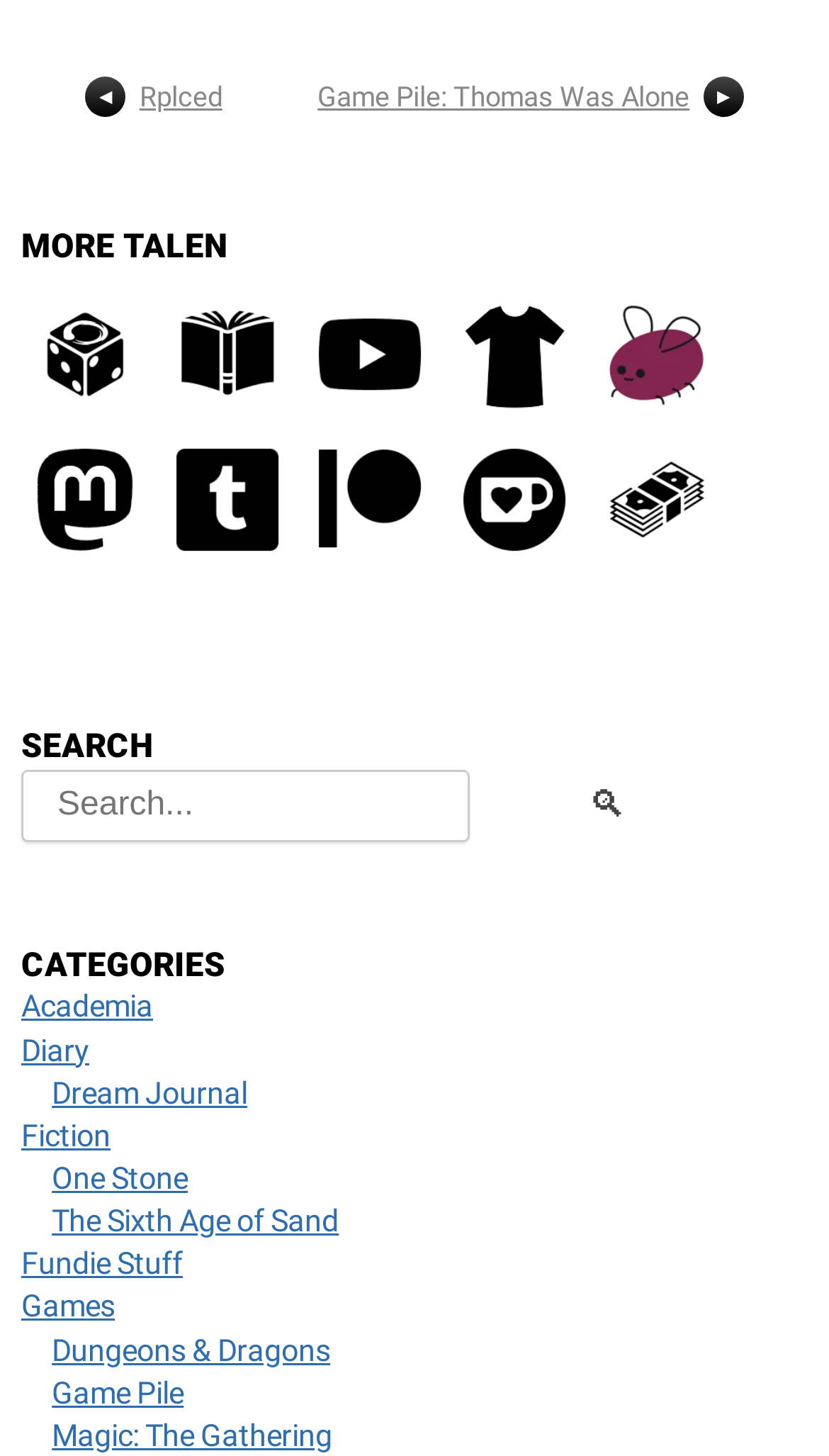Find the bounding box of the UI element described as: "Game Pile: Thomas Was Alone". The bounding box coordinates should be given as four float values between 0 and 1, i.e., [left, top, right, bottom].

[0.383, 0.055, 0.832, 0.078]